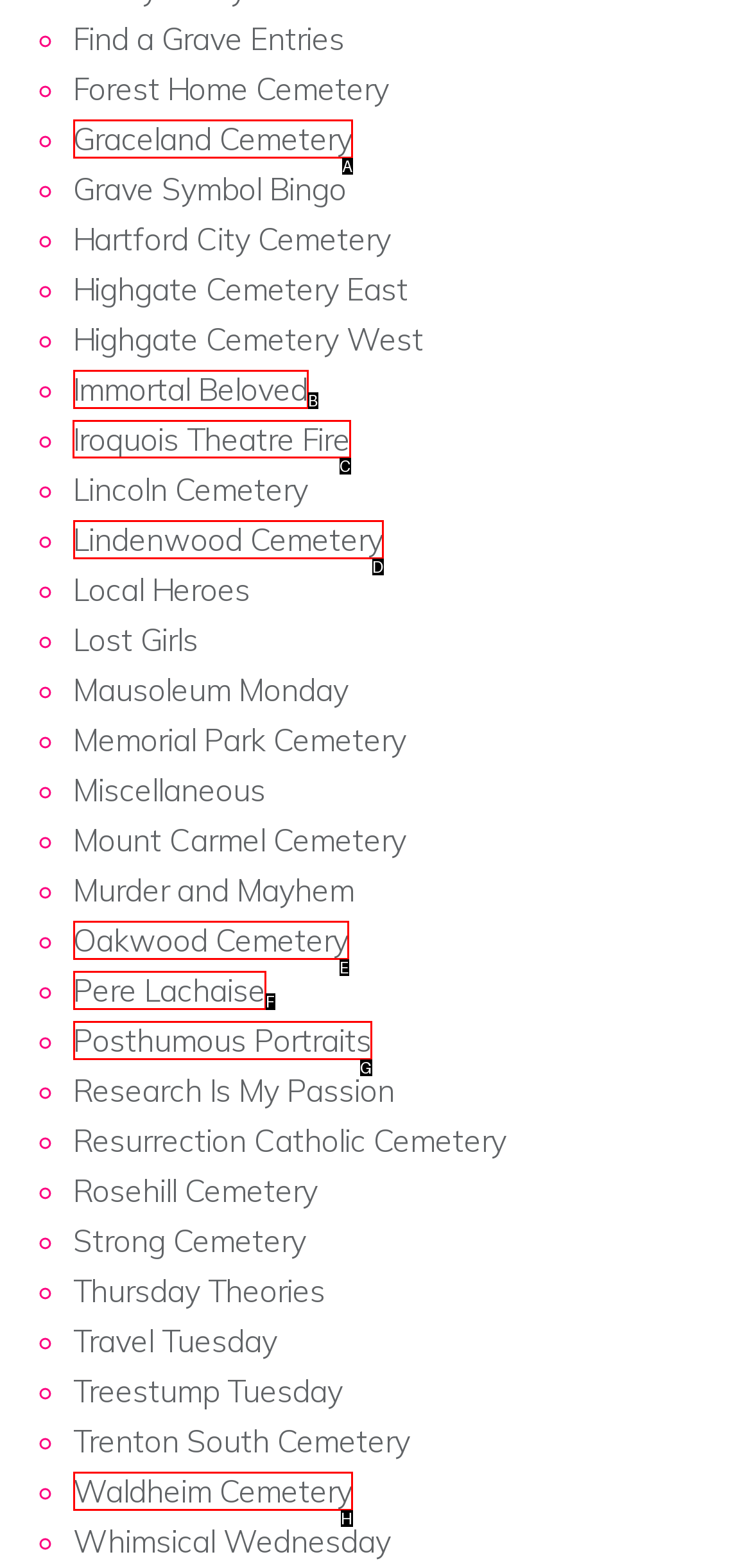Point out the letter of the HTML element you should click on to execute the task: Learn about Iroquois Theatre Fire
Reply with the letter from the given options.

C